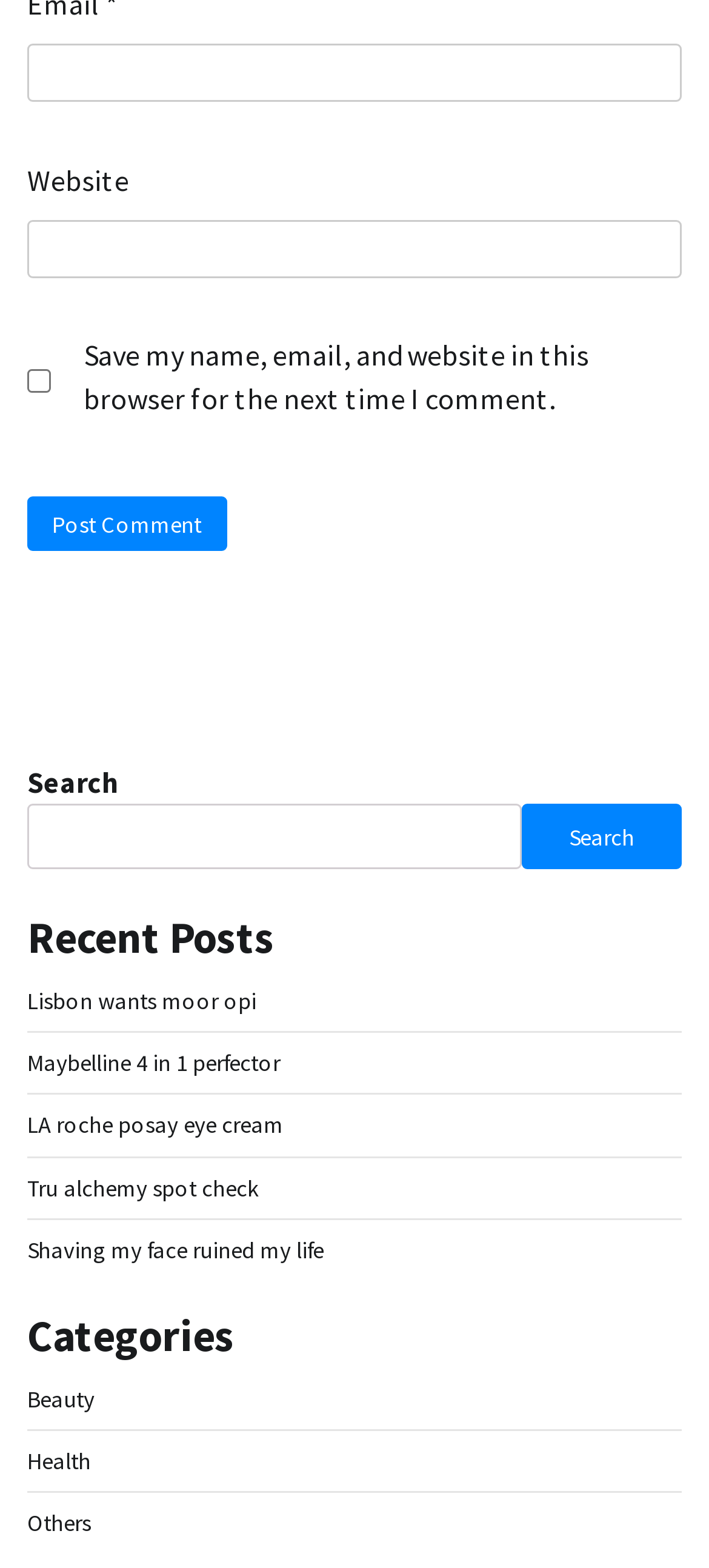What categories are available?
Use the screenshot to answer the question with a single word or phrase.

3